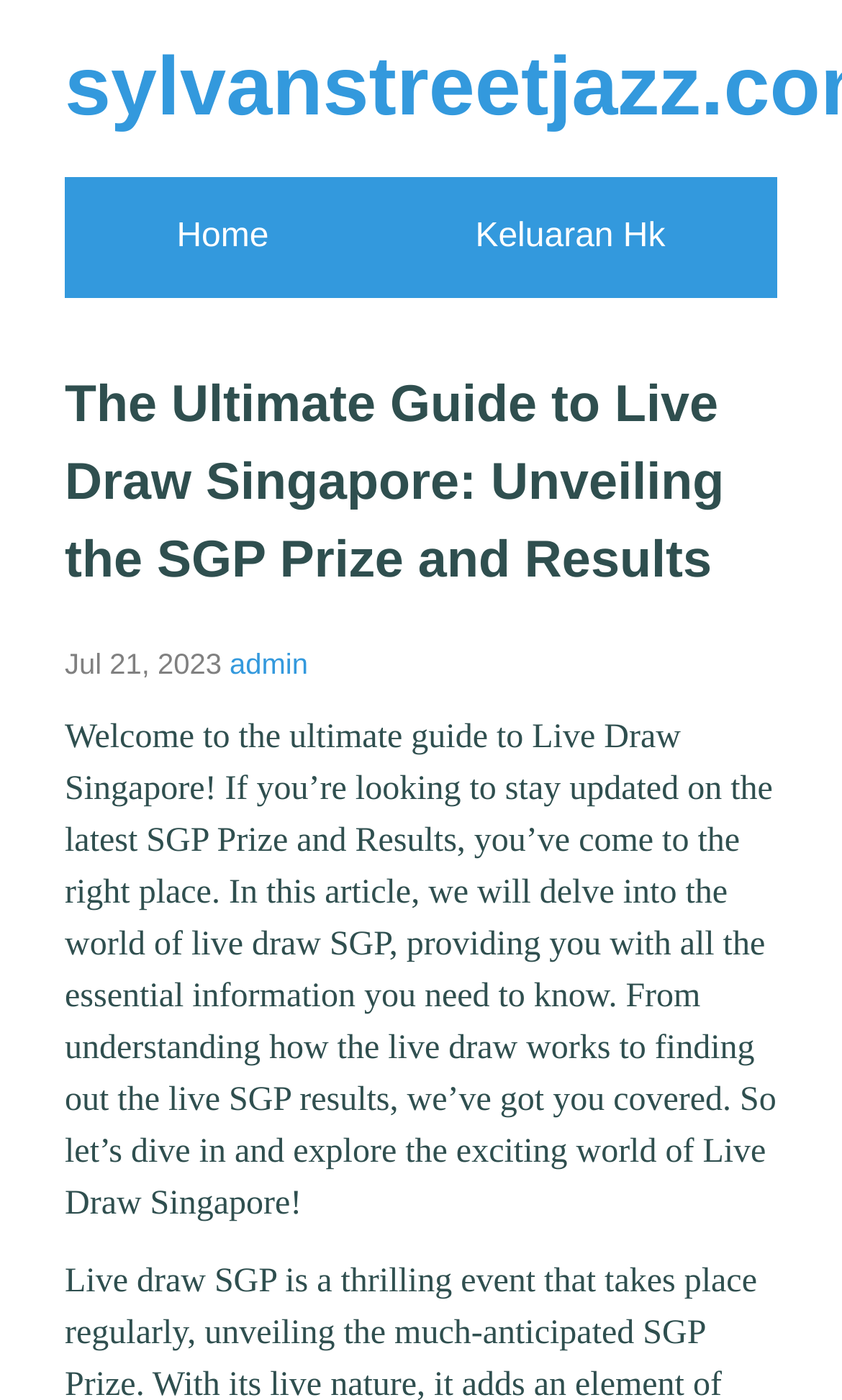Give a succinct answer to this question in a single word or phrase: 
What can users find on this webpage?

Live SGP results and information